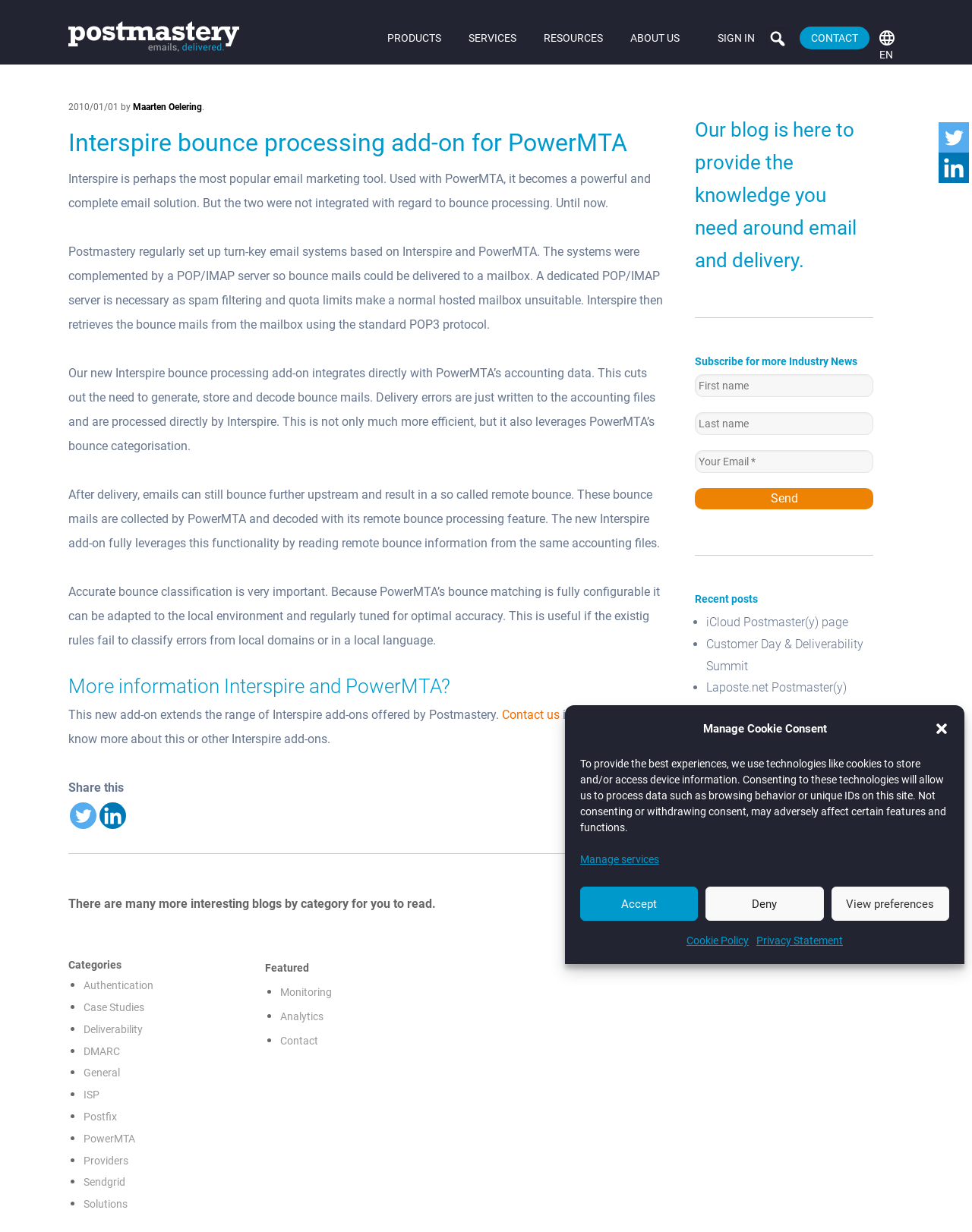Identify the bounding box coordinates for the element you need to click to achieve the following task: "Subscribe to the blog". The coordinates must be four float values ranging from 0 to 1, formatted as [left, top, right, bottom].

[0.715, 0.304, 0.898, 0.322]